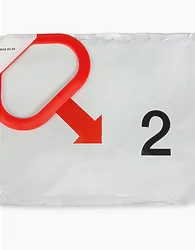Use a single word or phrase to answer the question:
What is the purpose of the LIFEPAK CR2 defibrillator?

Provide high-quality care in urgent situations